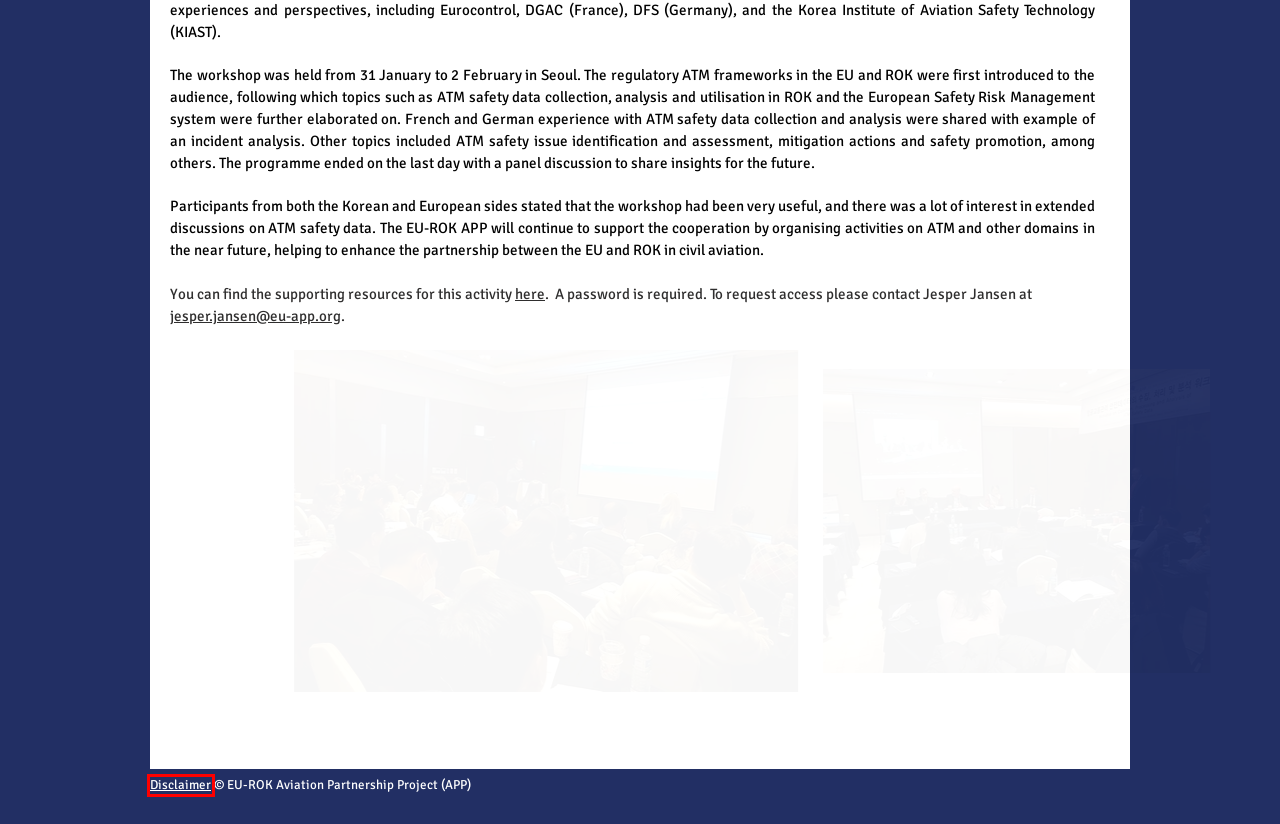Consider the screenshot of a webpage with a red bounding box around an element. Select the webpage description that best corresponds to the new page after clicking the element inside the red bounding box. Here are the candidates:
A. Past Events | eu-rok-app
B. About EU-ROK APP | eu-rok-app
C. Press & News | eu-rok-app
D. Upcoming Activities | eu-rok-app
E. Contact | eu-rok-app
F. EU ROK APP | Aviation Partnership Project
G. Disclaimer | eu-rok-app
H. Get Involved | eu-rok-app

G